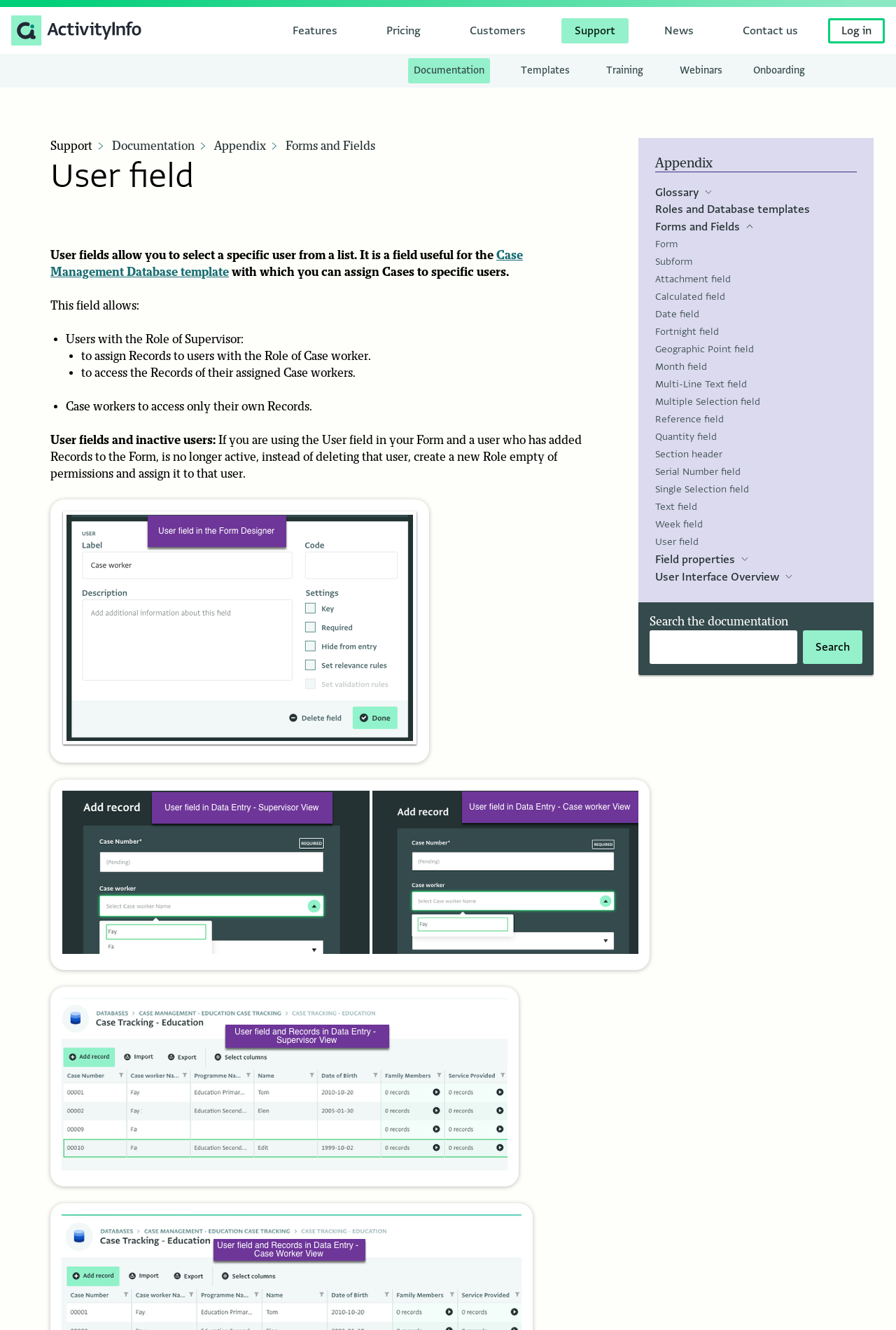How many types of fields are listed under 'Forms and Fields'?
Based on the image, respond with a single word or phrase.

15